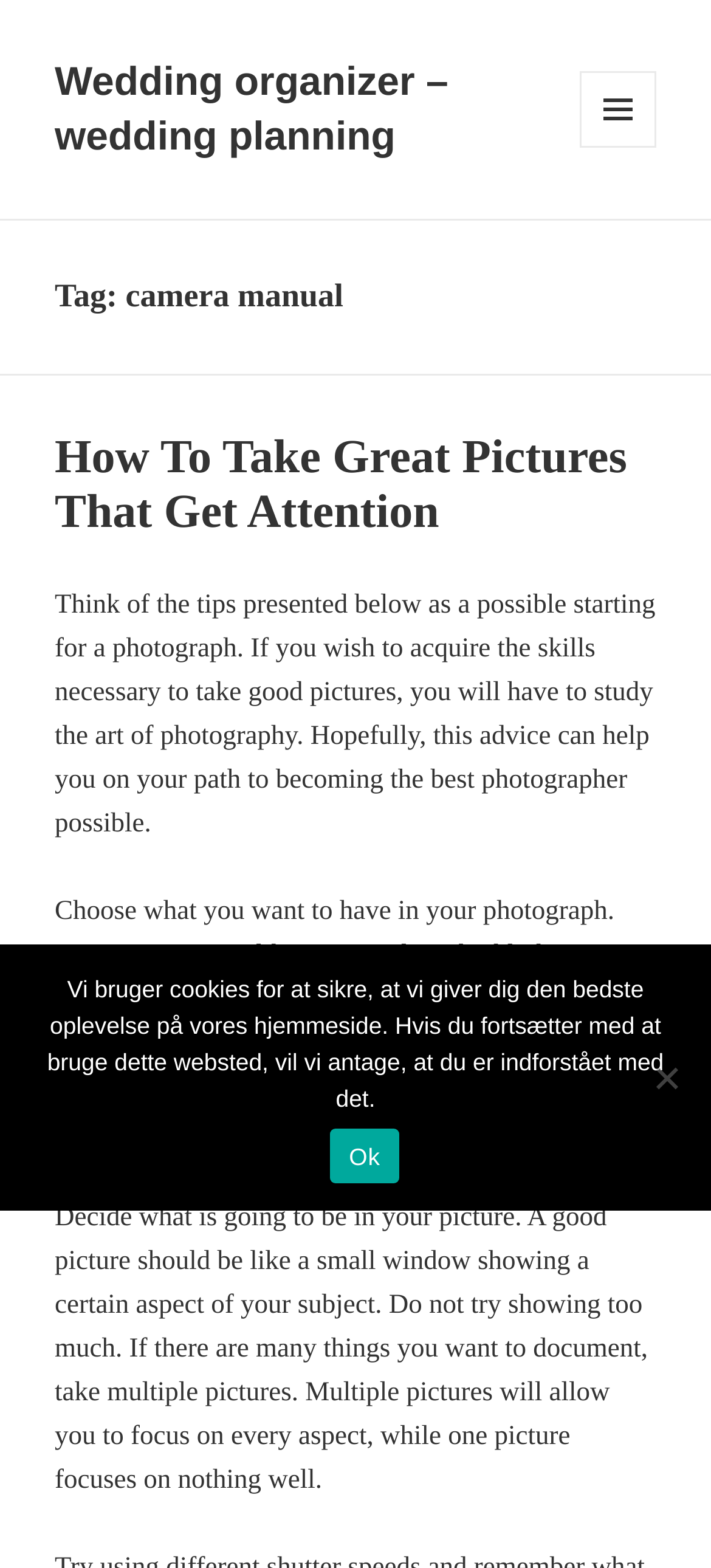Can you give a detailed response to the following question using the information from the image? What is the tone of the article?

The language used in the article is instructional and advisory, with phrases such as 'Think of the tips presented below' and 'Choose what you want to have in your photograph.' This suggests that the tone of the article is informative, with the author providing guidance and advice to the reader.